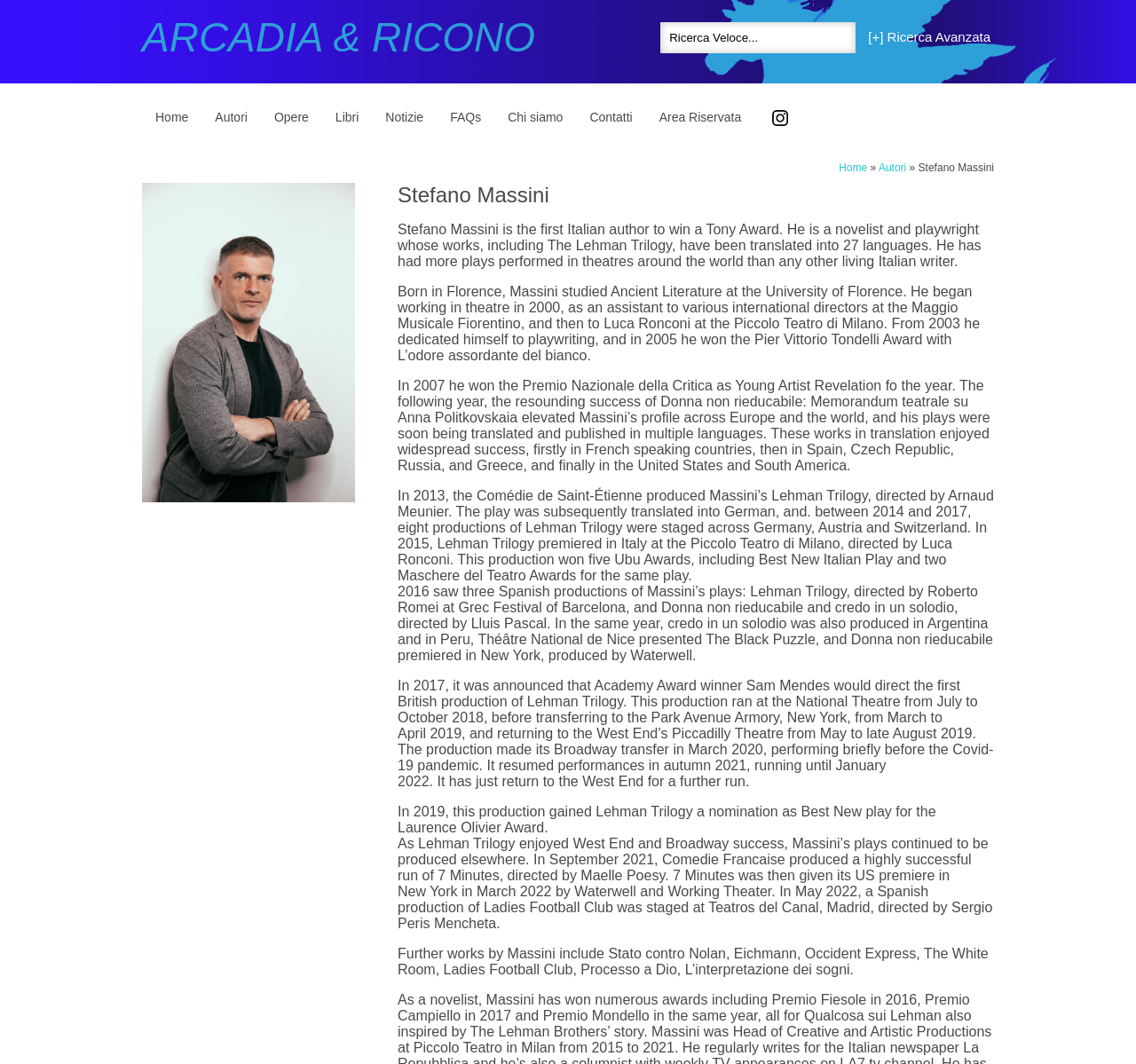Locate the bounding box coordinates of the element that should be clicked to execute the following instruction: "Go to ARCADIA & RICONO page".

[0.125, 0.013, 0.5, 0.058]